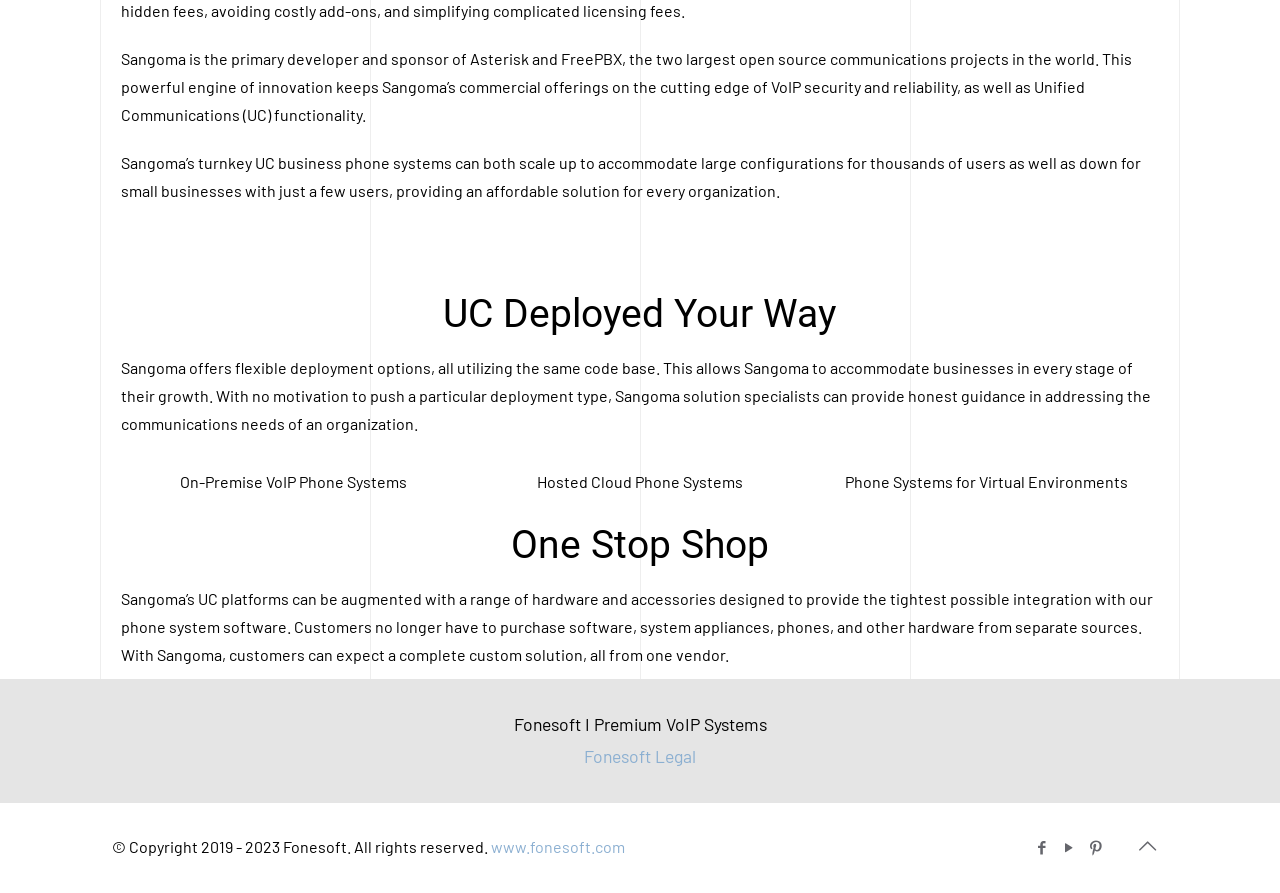Locate the UI element that matches the description https://sjobs.brassring.com/tgwebhost/jobdetails.aspx?jobId=2152666&PartnerId=25620&SiteId=5494&type=mail in the webpage screenshot. Return the bounding box coordinates in the format (top-left x, top-left y, bottom-right x, bottom-right y), with values ranging from 0 to 1.

None